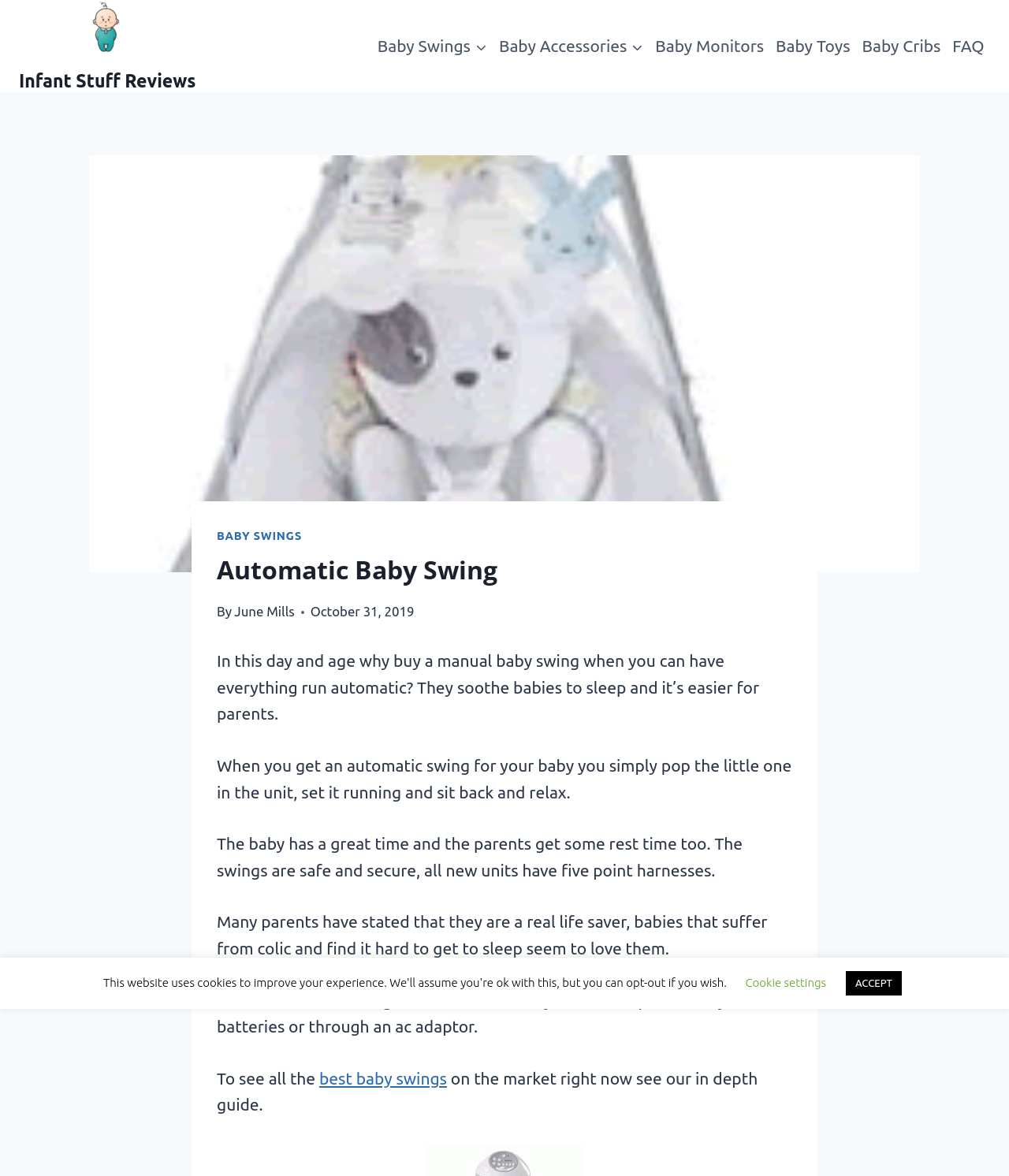Please indicate the bounding box coordinates for the clickable area to complete the following task: "Learn more about the best baby swings". The coordinates should be specified as four float numbers between 0 and 1, i.e., [left, top, right, bottom].

[0.316, 0.909, 0.443, 0.925]